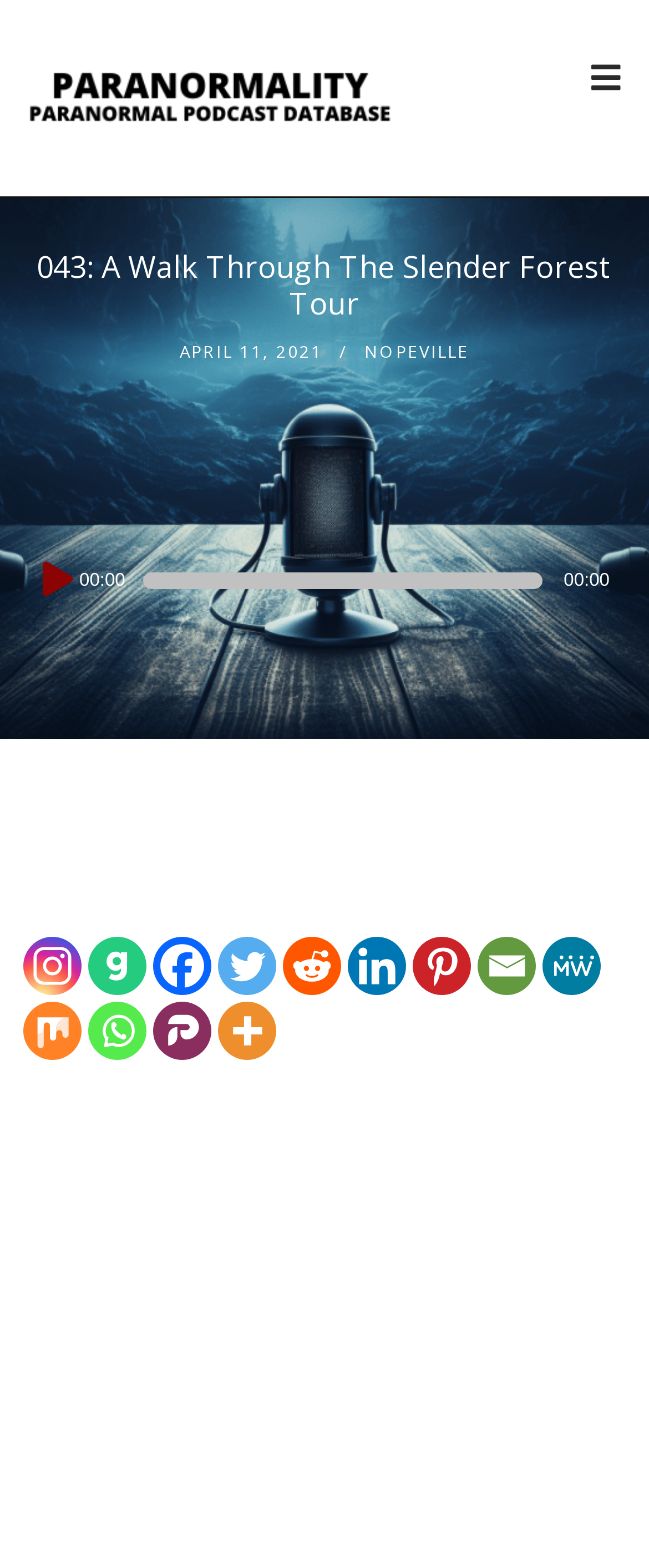Could you determine the bounding box coordinates of the clickable element to complete the instruction: "Play the audio"? Provide the coordinates as four float numbers between 0 and 1, i.e., [left, top, right, bottom].

[0.051, 0.348, 0.117, 0.391]